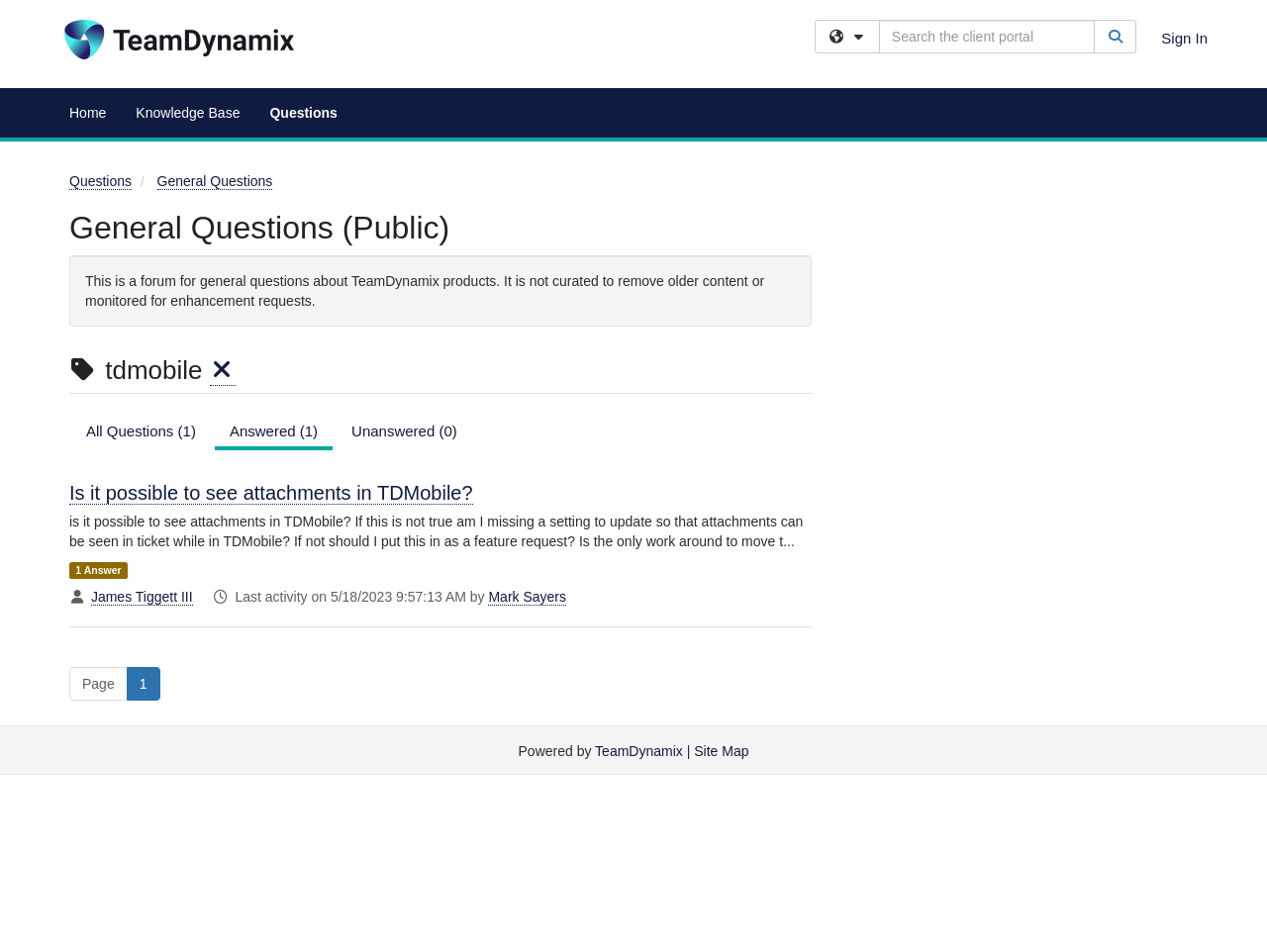Could you identify the text that serves as the heading for this webpage?

General Questions (Public)